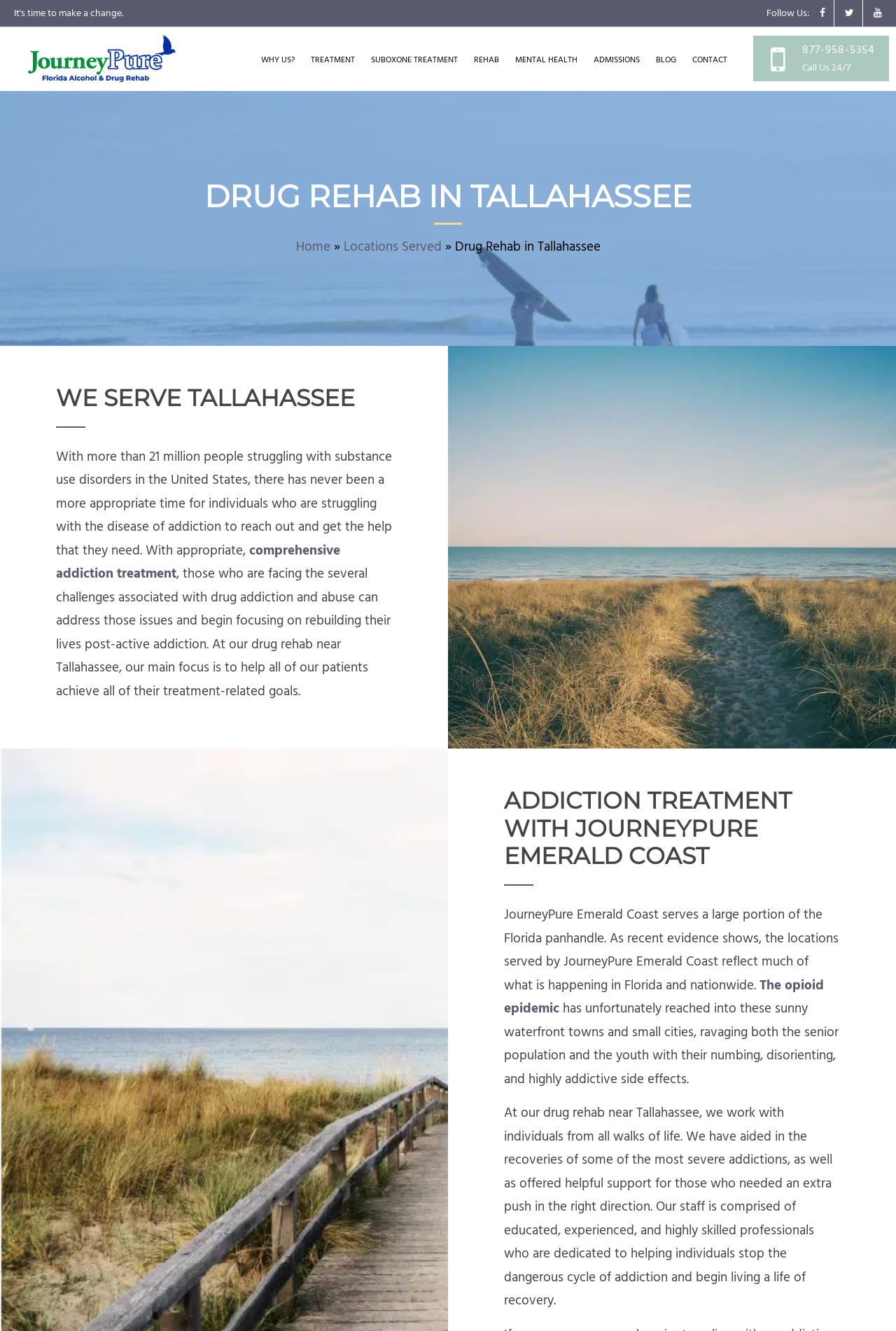Locate the bounding box coordinates of the area to click to fulfill this instruction: "Click Contact Us". The bounding box should be presented as four float numbers between 0 and 1, in the order [left, top, right, bottom].

None